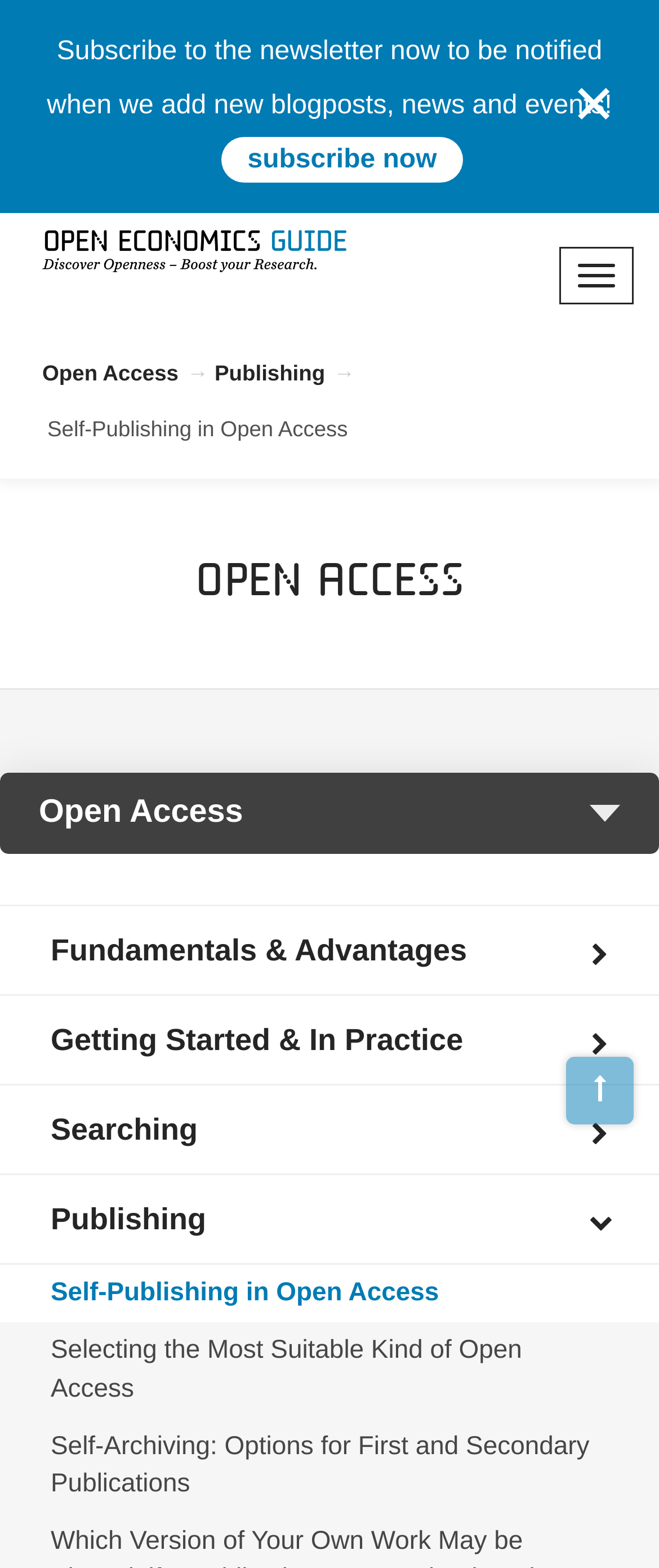Ascertain the bounding box coordinates for the UI element detailed here: "Open Access". The coordinates should be provided as [left, top, right, bottom] with each value being a float between 0 and 1.

[0.064, 0.23, 0.316, 0.246]